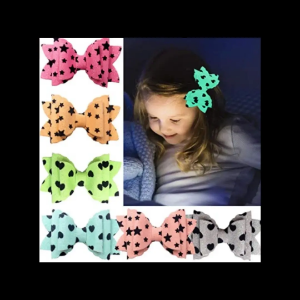Depict the image with a detailed narrative.

This vibrant image features a collection of six glow-in-the-dark hair bows, showcasing playful designs in various colors and patterns. Each bow is adorned with either heart or star motifs, making them fun accessories for kids. In the center, a young girl is seen engaged with a device, illuminated by its light, while wearing a bright green bow in her hair. The playful assortment of bows, laid out in two rows, includes pink, orange, green, and gray options, highlighting their charming and whimsical aesthetic, perfect for adding flair to any outfit or for themed parties.